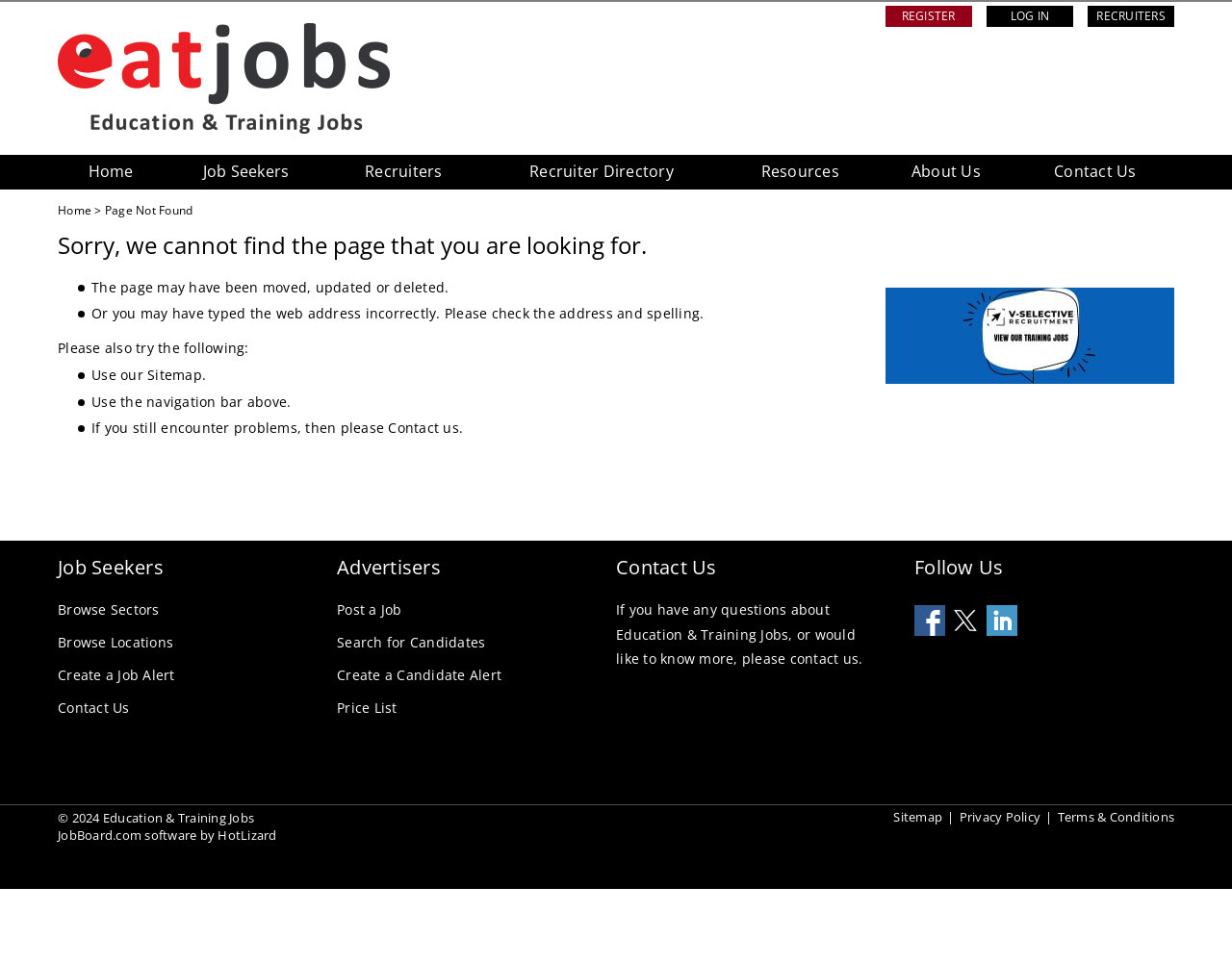How can advertisers post a job on this website?
From the screenshot, supply a one-word or short-phrase answer.

Post a Job